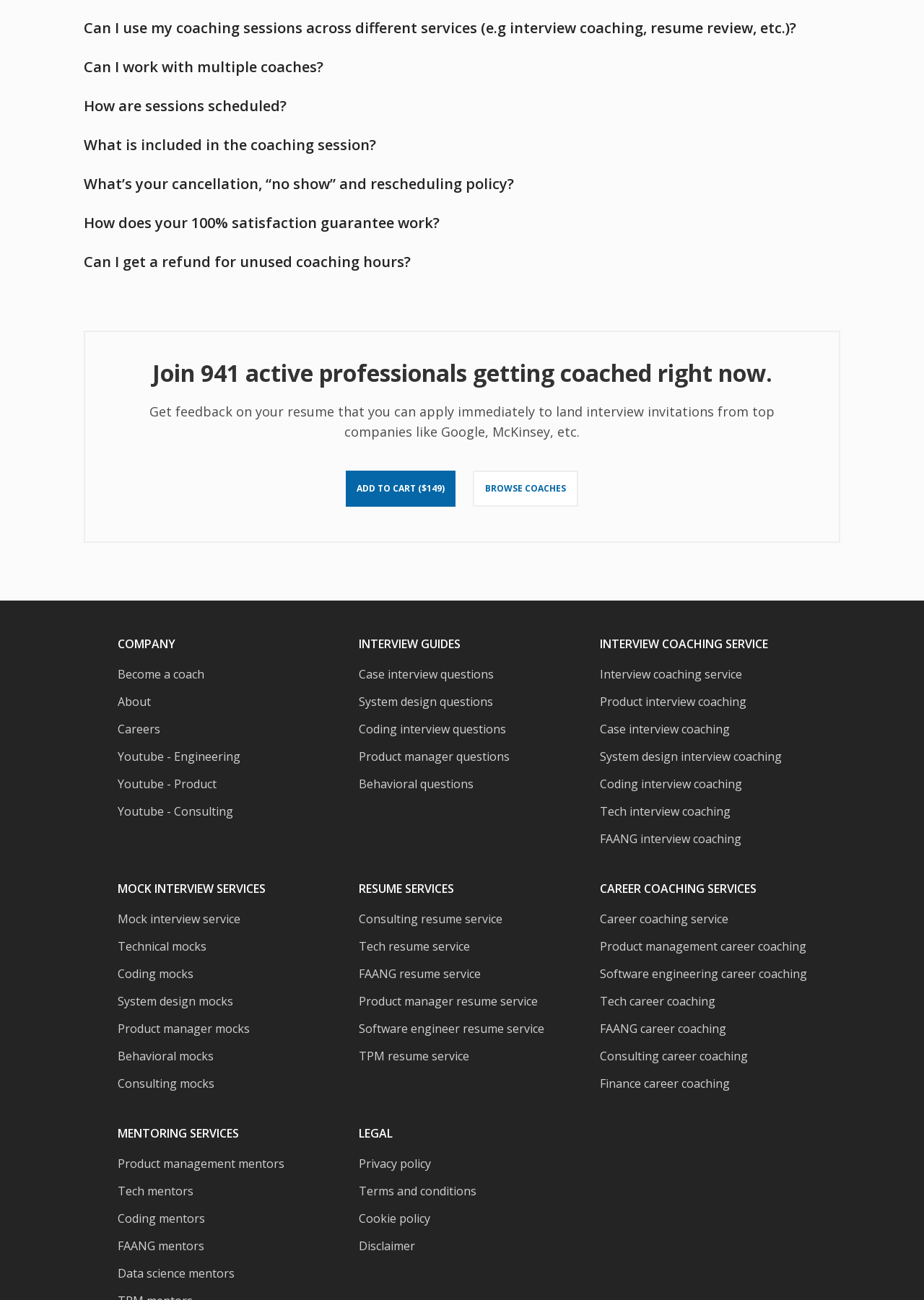Using the information shown in the image, answer the question with as much detail as possible: What is the purpose of the 'MENTORING SERVICES' section?

The 'MENTORING SERVICES' section contains links to various types of mentors, such as product management mentors, tech mentors, coding mentors, FAANG mentors, and data science mentors. Therefore, the purpose of this section is to provide mentors to users.